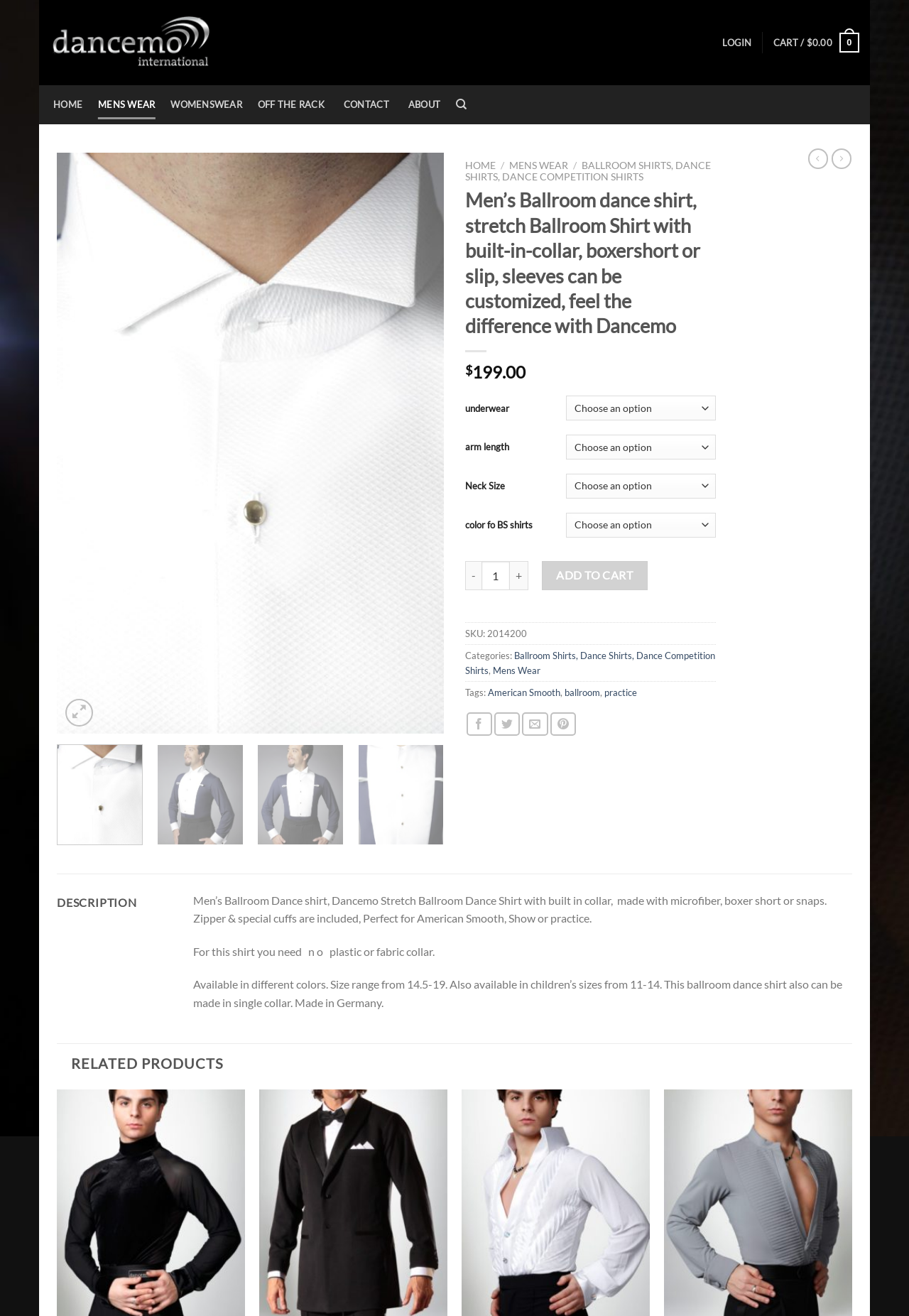Determine the bounding box coordinates for the clickable element required to fulfill the instruction: "Select an option from the 'underwear' dropdown". Provide the coordinates as four float numbers between 0 and 1, i.e., [left, top, right, bottom].

[0.623, 0.301, 0.788, 0.32]